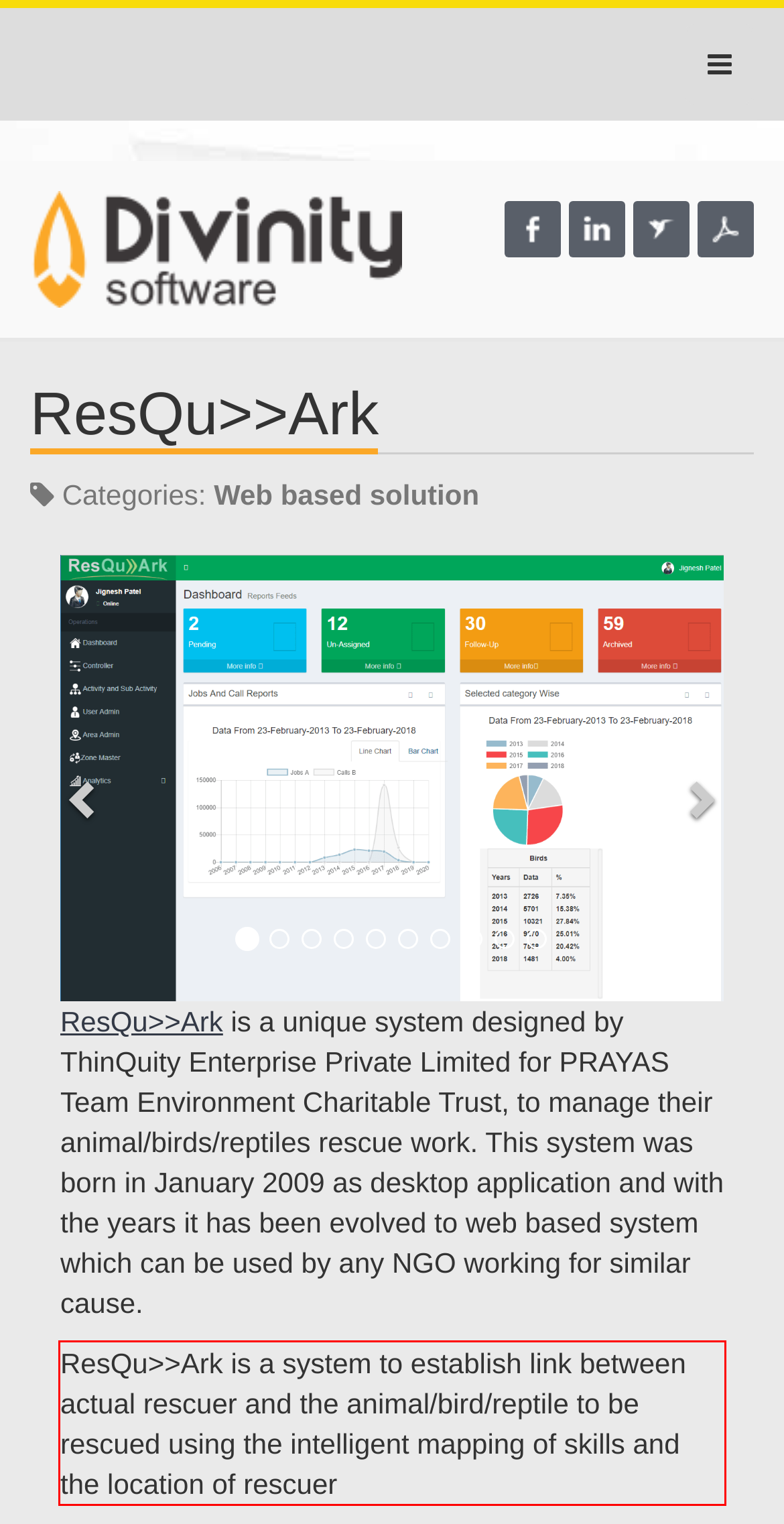Please perform OCR on the UI element surrounded by the red bounding box in the given webpage screenshot and extract its text content.

ResQu>>Ark is a system to establish link between actual rescuer and the animal/bird/reptile to be rescued using the intelligent mapping of skills and the location of rescuer